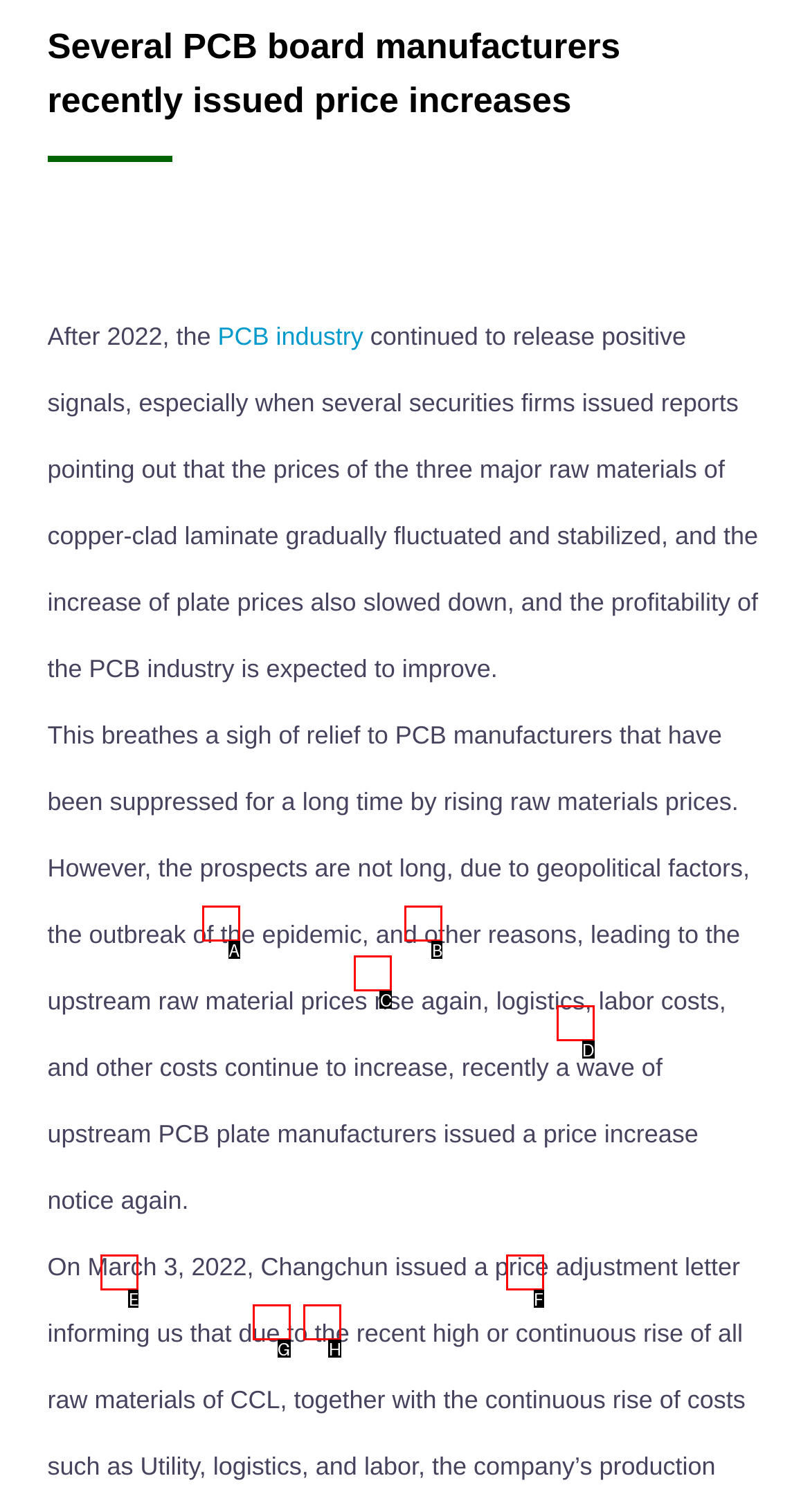From the description: alt="Indonesian Sunda" title="Indonesian Sunda", identify the option that best matches and reply with the letter of that option directly.

D